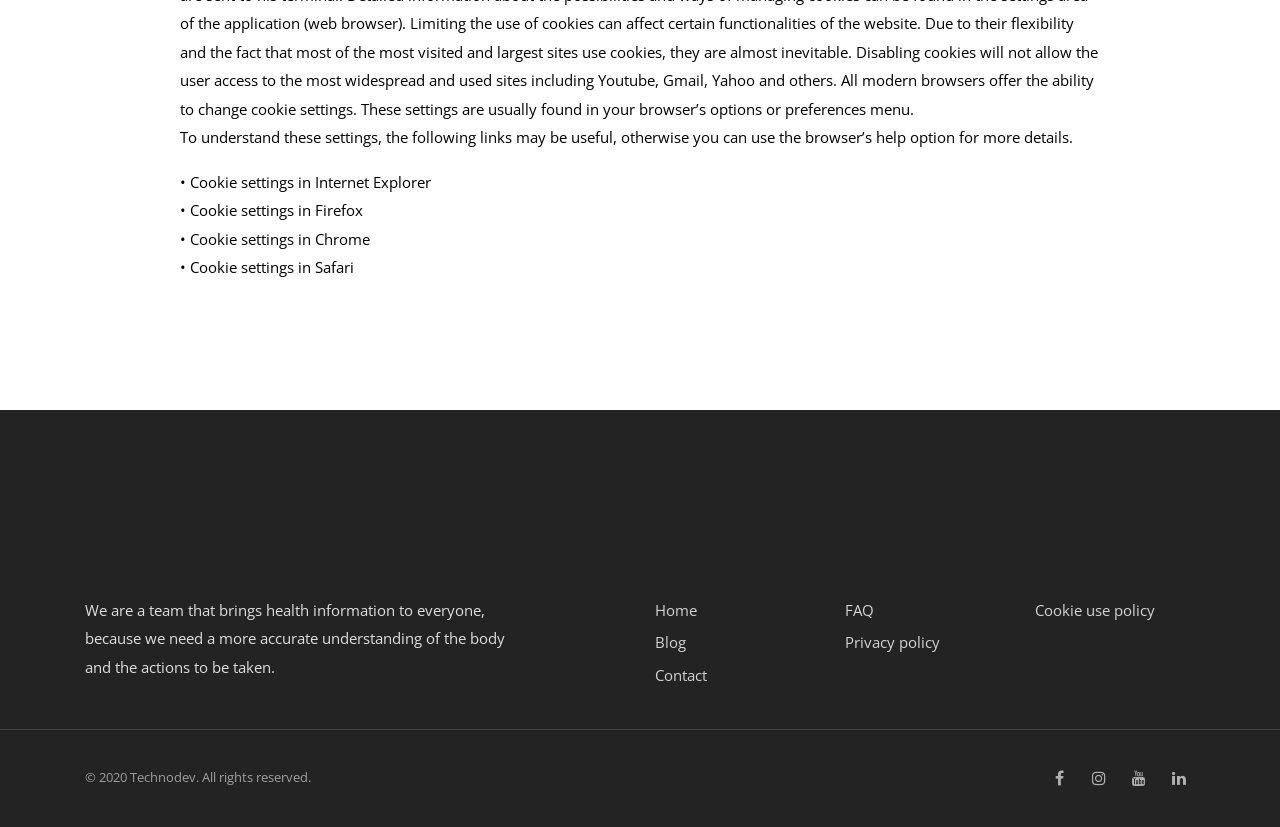Respond to the following query with just one word or a short phrase: 
What are the four browsers mentioned for cookie settings?

Internet Explorer, Firefox, Chrome, Safari